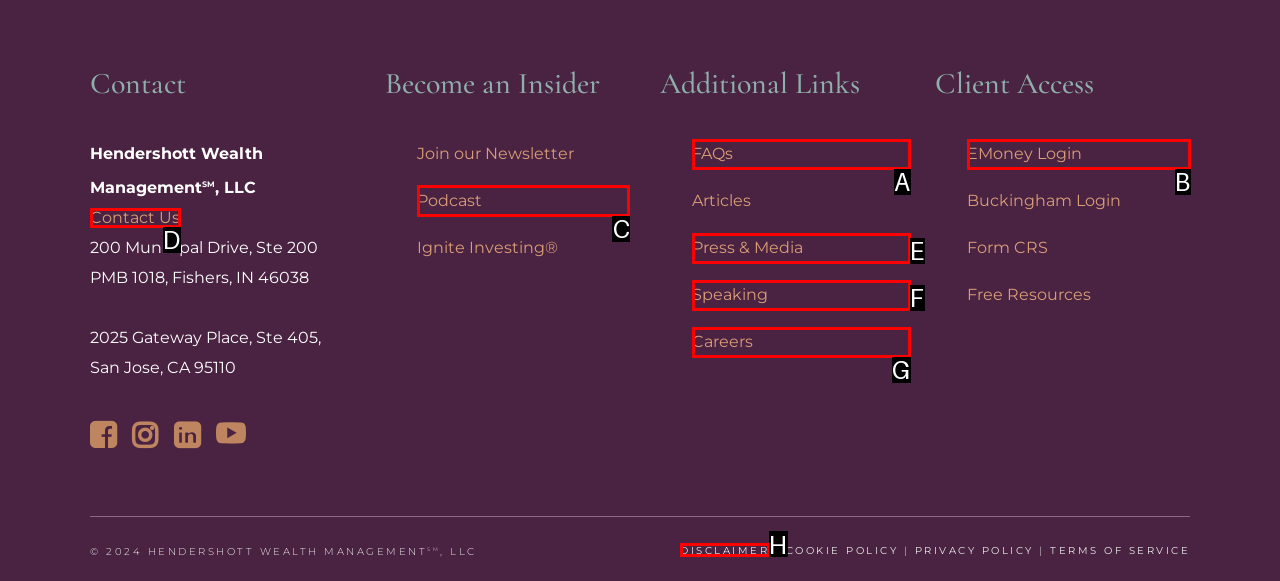Indicate the UI element to click to perform the task: View Podcast. Reply with the letter corresponding to the chosen element.

C